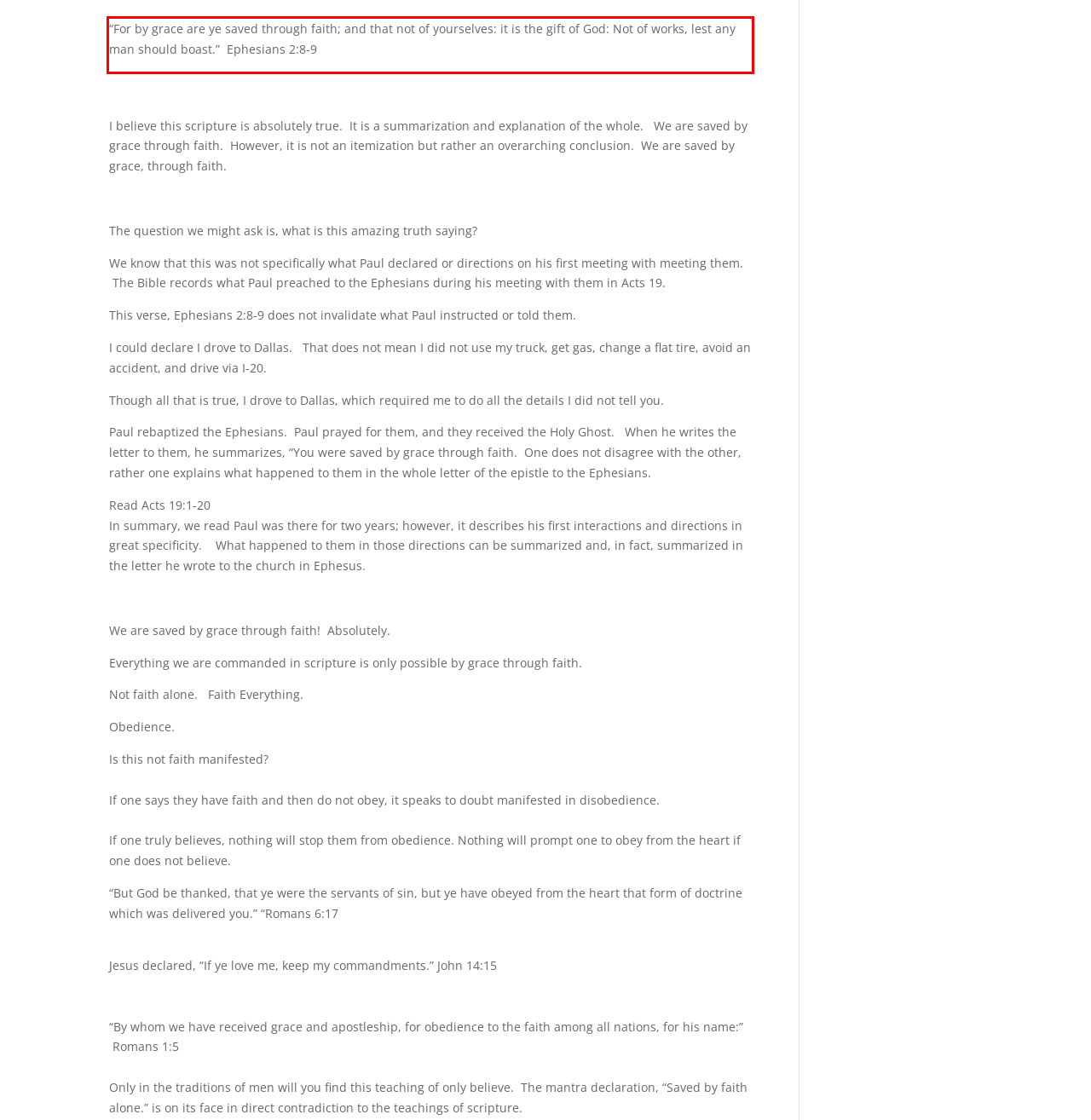Please use OCR to extract the text content from the red bounding box in the provided webpage screenshot.

“For by grace are ye saved through faith; and that not of yourselves: it is the gift of God: Not of works, lest any man should boast.” Ephesians 2:8-9